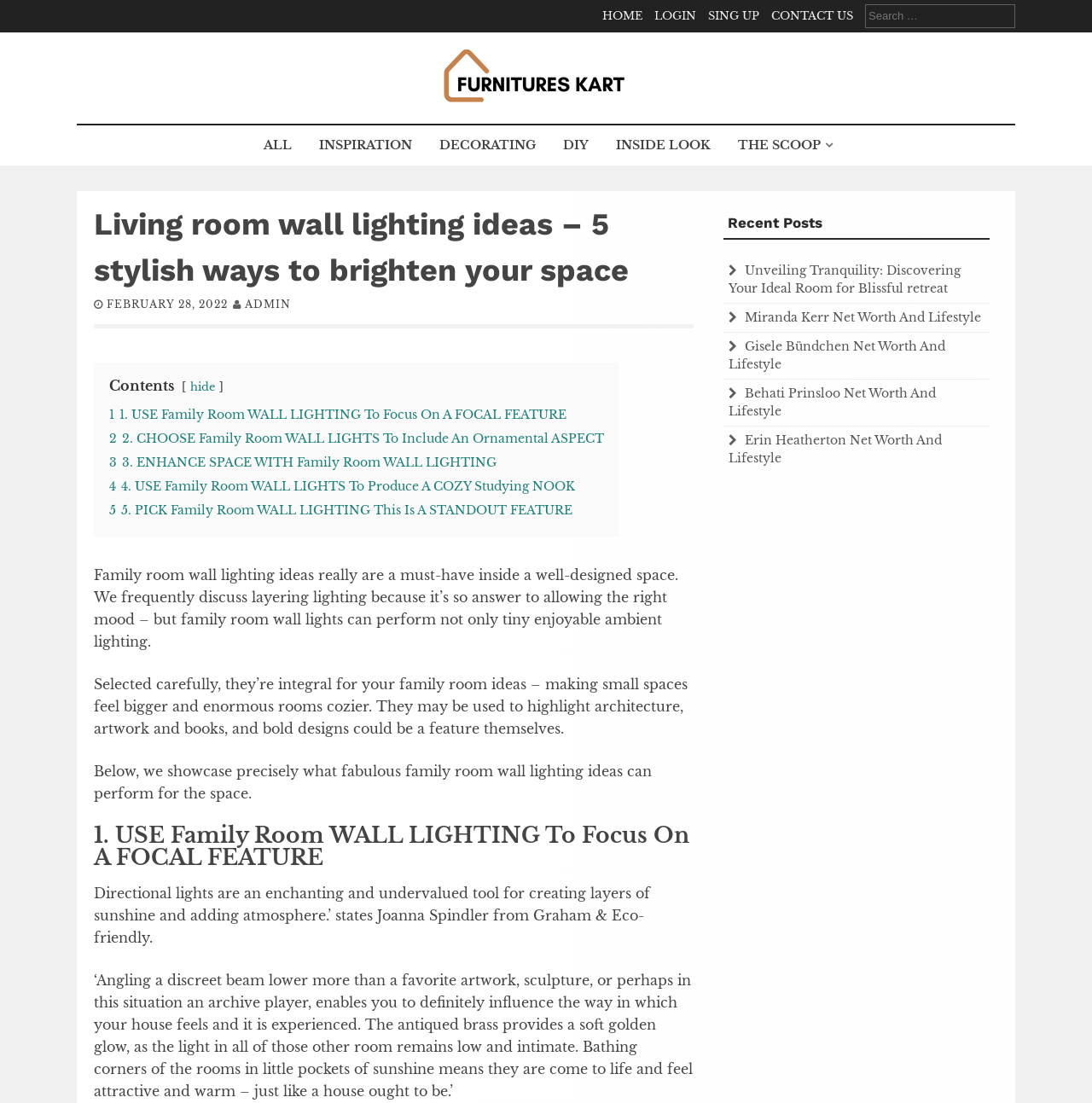Could you find the bounding box coordinates of the clickable area to complete this instruction: "Go to HOME page"?

[0.552, 0.008, 0.588, 0.021]